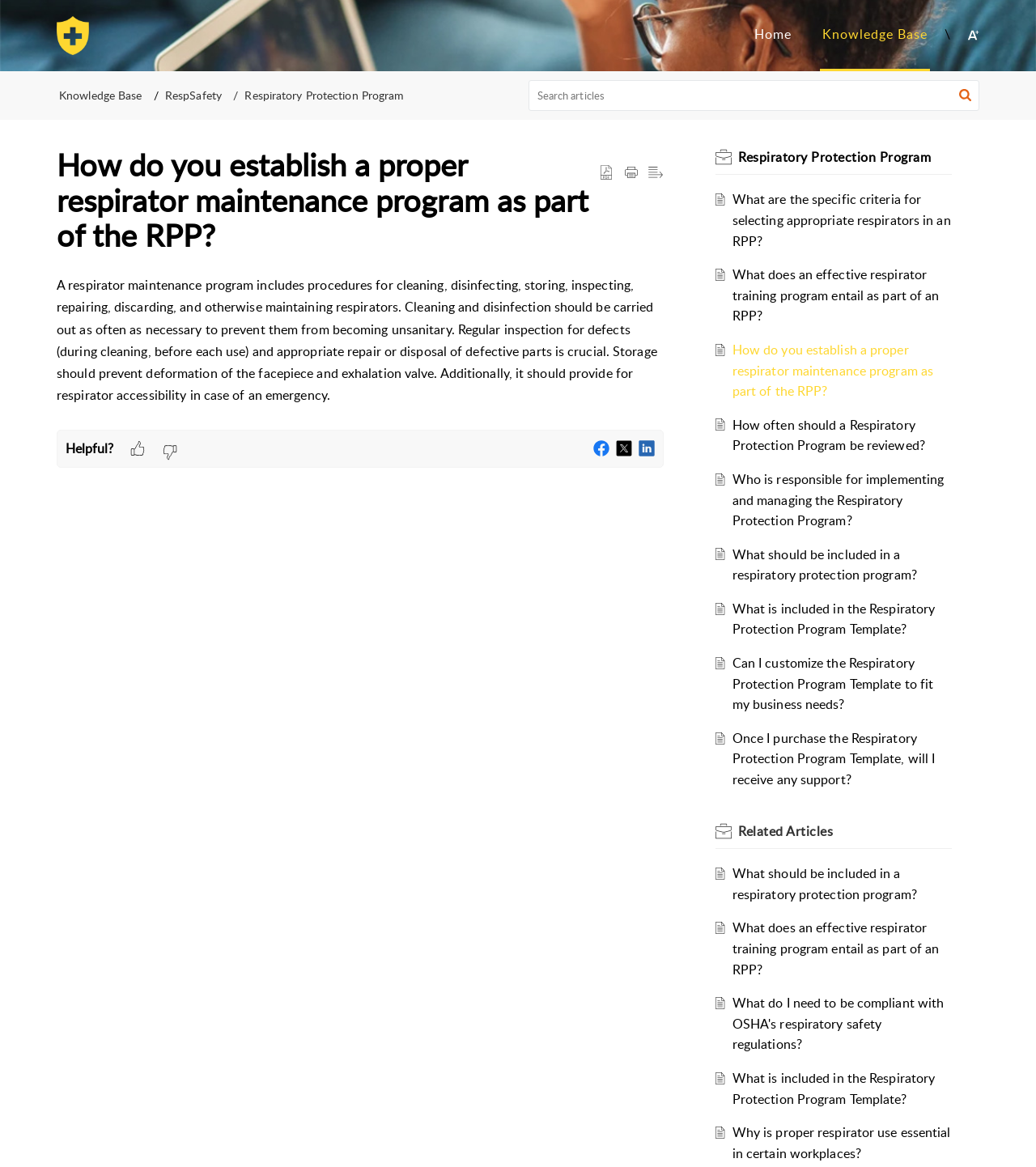Please look at the image and answer the question with a detailed explanation: What is the purpose of storing respirators?

The purpose of storing respirators is to prevent deformation of the facepiece and exhalation valve. This is to ensure that the respirators remain in good condition and are ready for use when needed.